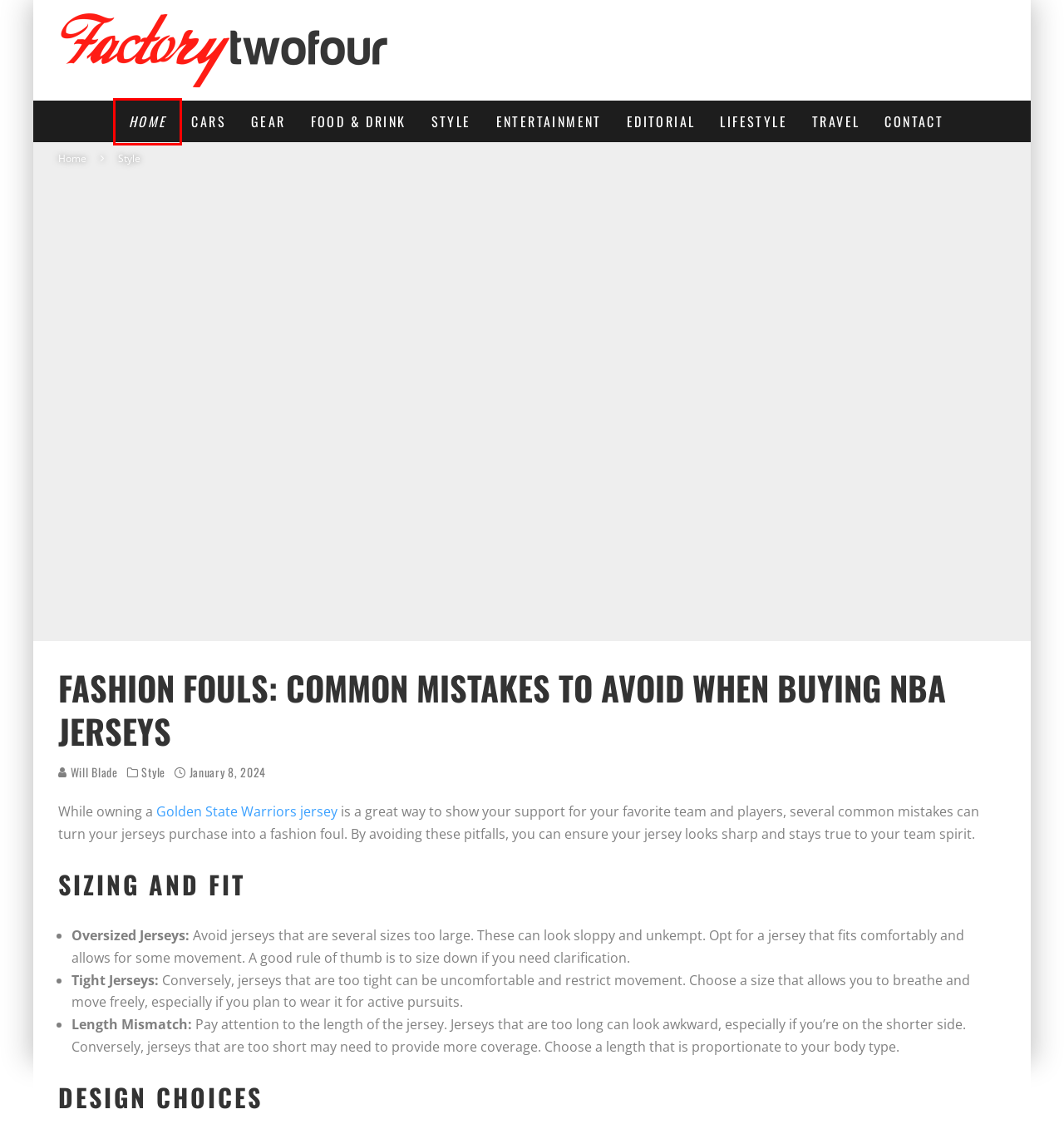You have a screenshot of a webpage with a red rectangle bounding box around a UI element. Choose the best description that matches the new page after clicking the element within the bounding box. The candidate descriptions are:
A. Cars | FactoryTwoFour
B. Contact | FactoryTwoFour
C. Entertainment | Books, Music, Film | FactoryTwoFour
D. Travel | FactoryTwoFour
E. Will Blade - FactoryTwoFour Contributing Writer
F. Editorial Archives | FactoryTwoFour
G. FactoryTwoFour | Men's Magazine for the Original Lifestyle
H. Men's Fashion and Style | FactoryTwoFour

G